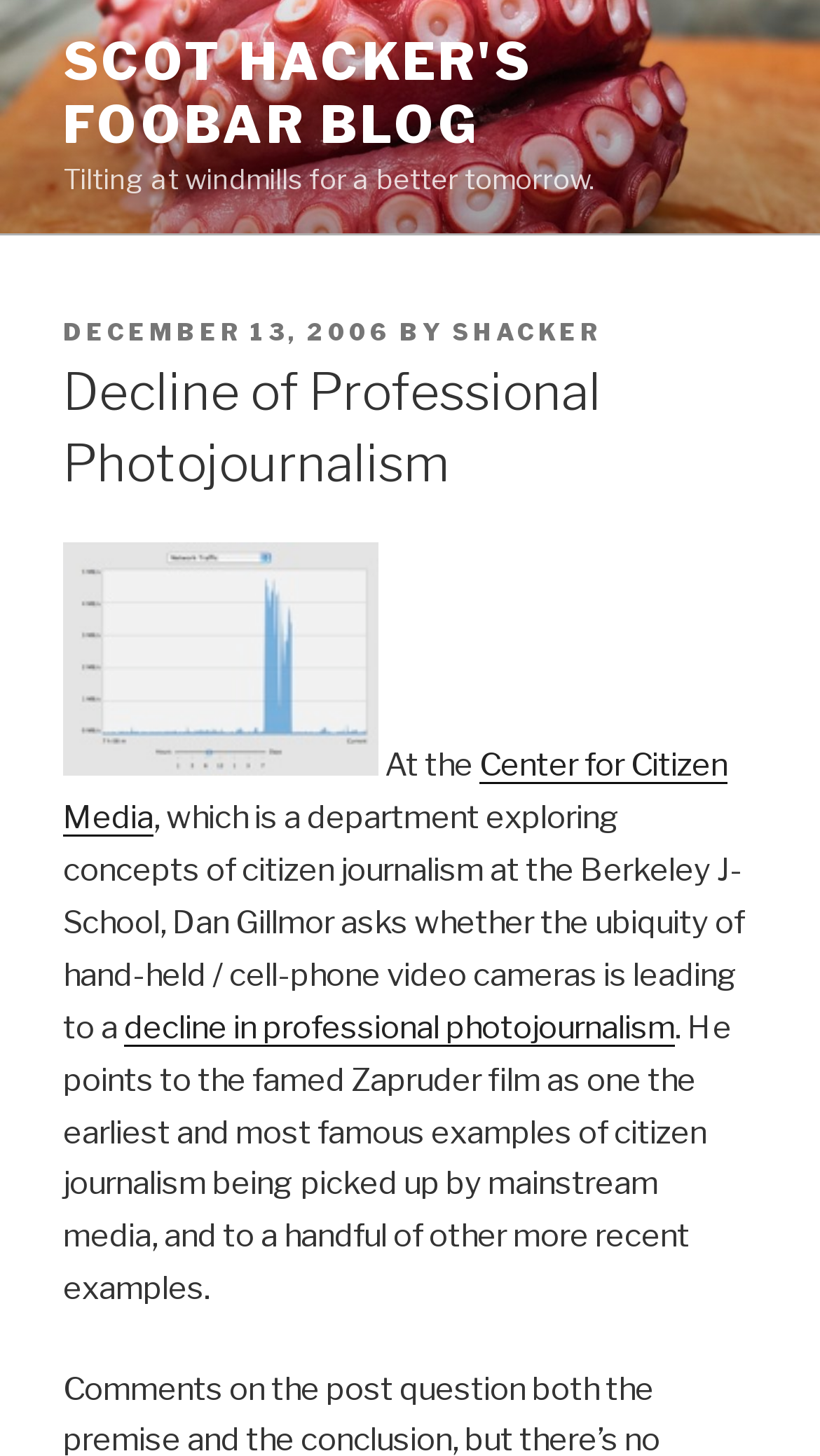Use the details in the image to answer the question thoroughly: 
What is the department exploring concepts of citizen journalism?

The department exploring concepts of citizen journalism can be found by looking at the link element with the text 'Center for Citizen Media'. This is mentioned in the context of Dan Gillmor asking whether the ubiquity of hand-held / cell-phone video cameras is leading to a decline in professional photojournalism.